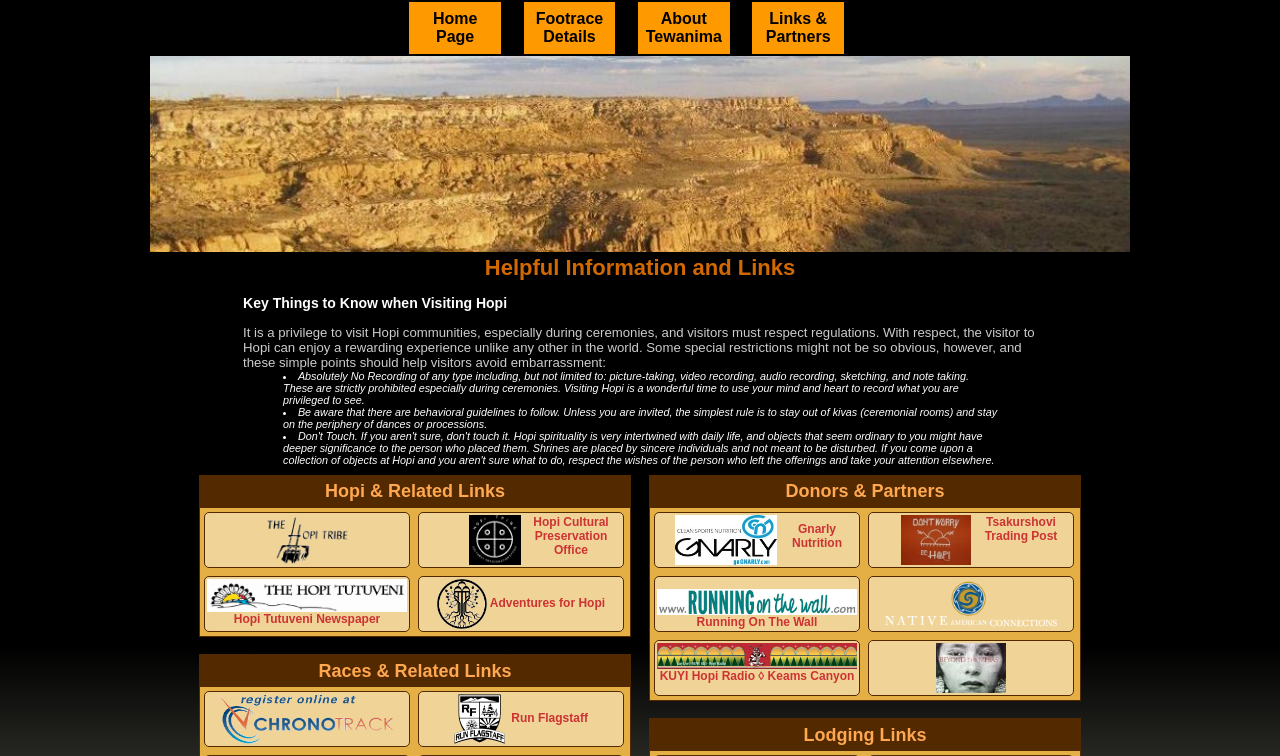Please reply with a single word or brief phrase to the question: 
What is the name of the newspaper mentioned on the webpage?

Hopi Tutuveni Newspaper